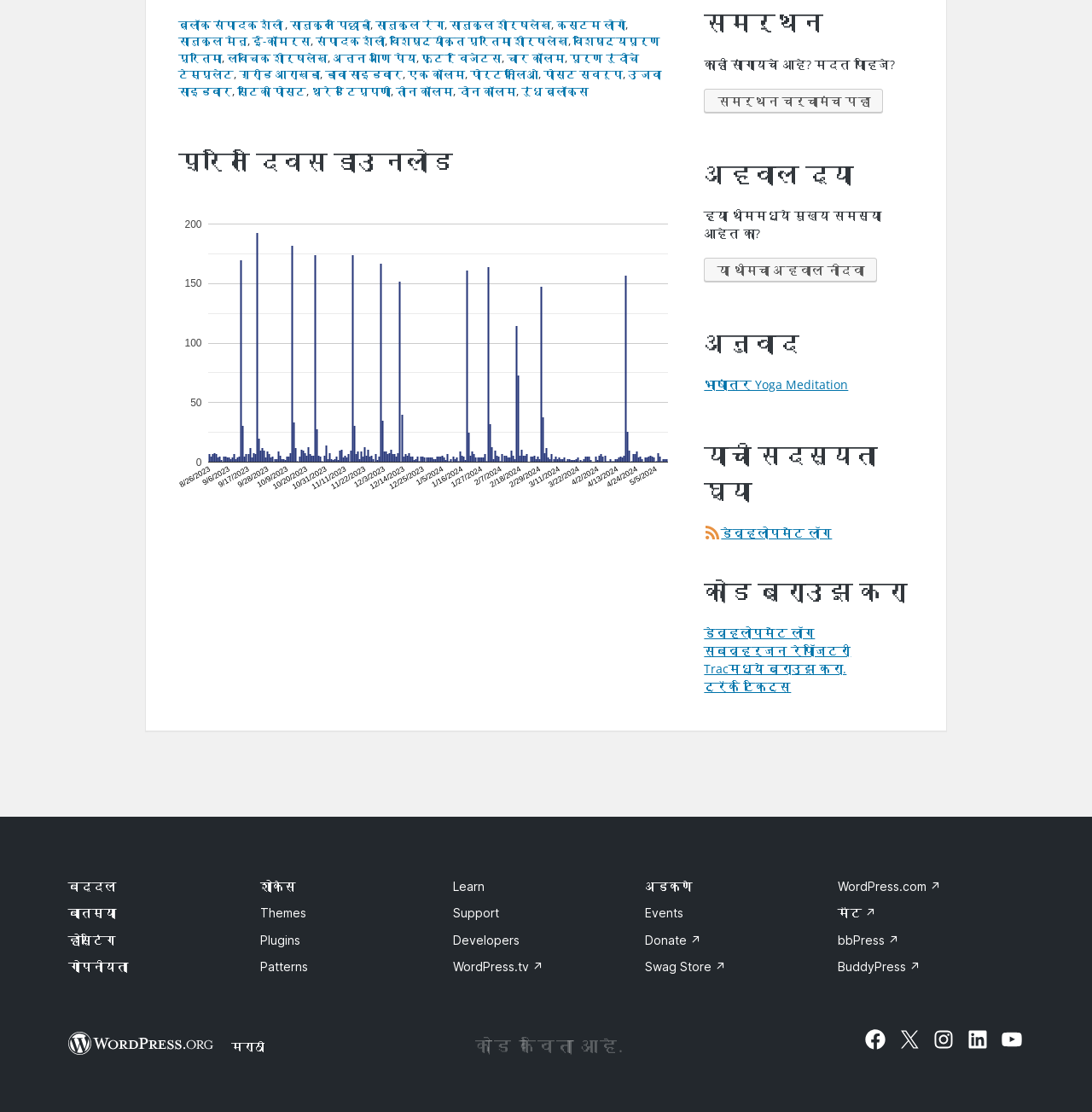Please identify the coordinates of the bounding box that should be clicked to fulfill this instruction: "browse development log".

[0.645, 0.472, 0.762, 0.486]